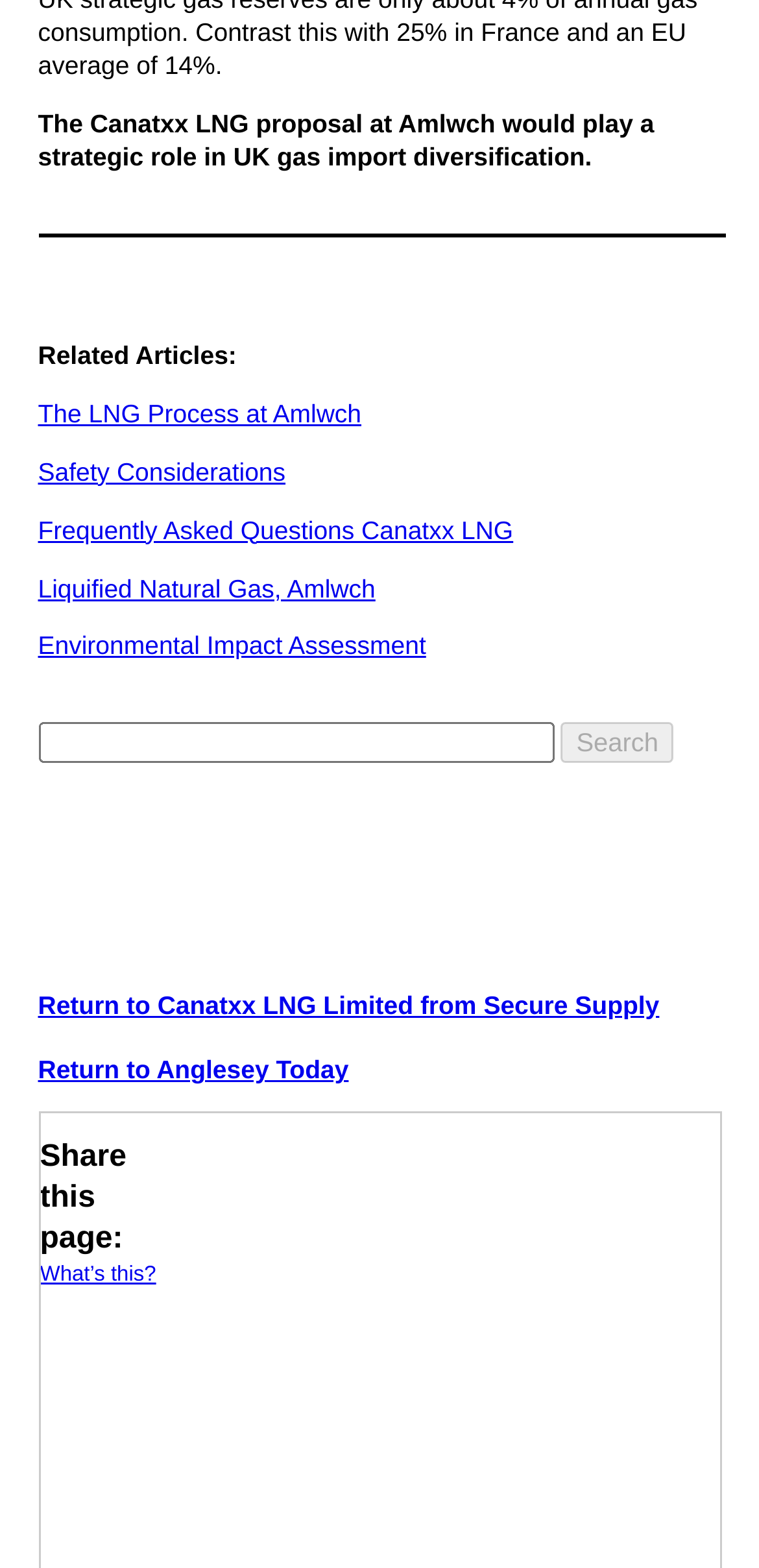Use a single word or phrase to answer the following:
What is the purpose of the textbox?

Search